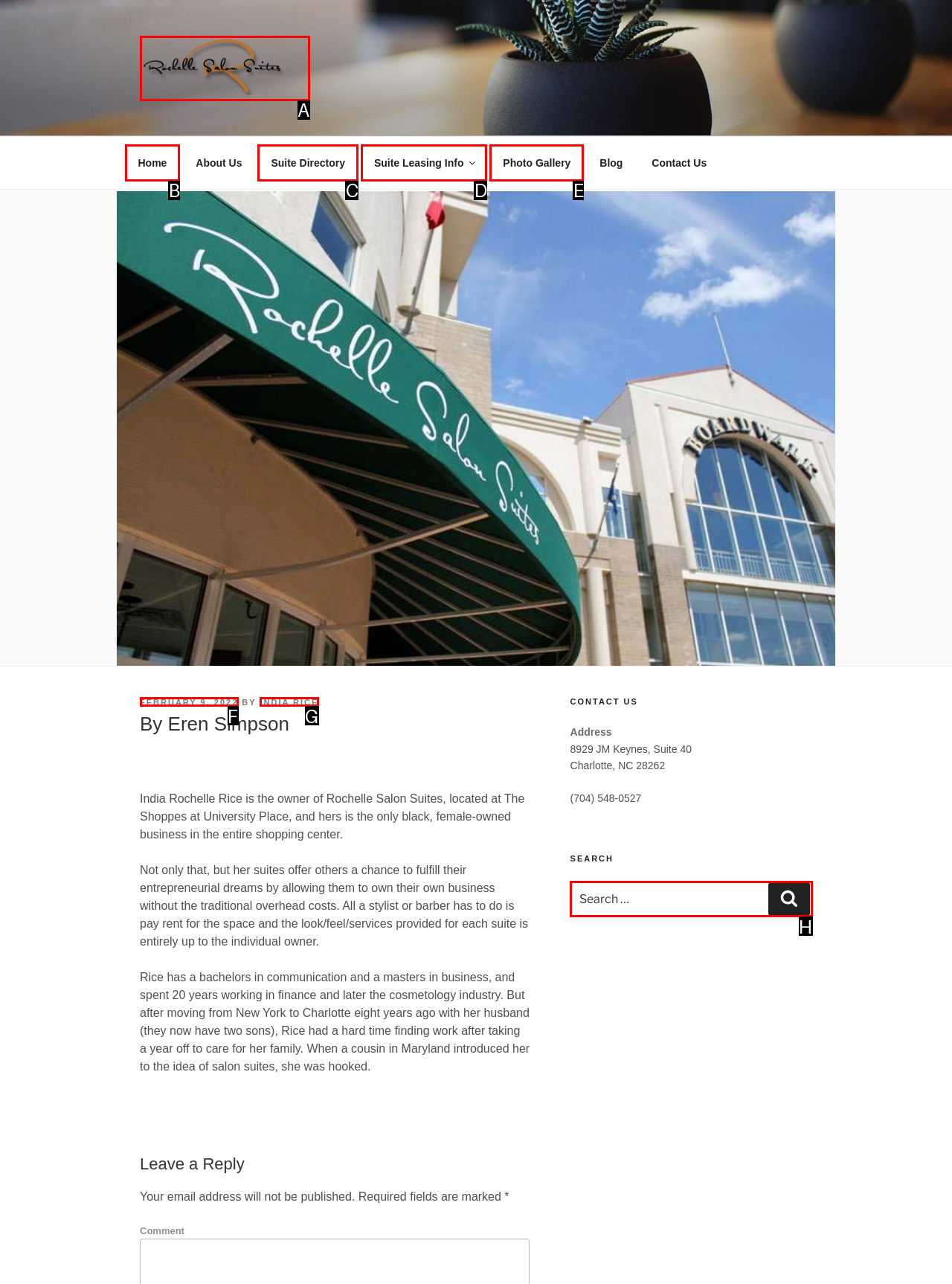Based on the description parent_node: ROCHELLE SALON SUITES, identify the most suitable HTML element from the options. Provide your answer as the corresponding letter.

A